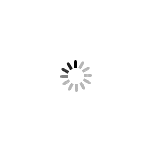Convey a rich and detailed description of the image.

The image features a loading spinner, commonly represented with circular motion and varying shades of gray. This design indicates that a process is ongoing, and content is being loaded on a webpage. In the context of the surrounding text, which discusses the importance of evolving branding strategies for non-profits, the loading symbol may metaphorically suggest the need for organizations to constantly adapt and present themselves effectively to engage modern donors. The spinner reflects a transition from a passive state to an active engagement, mirroring the narrative of building a strong brand that resonates with today's audiences.